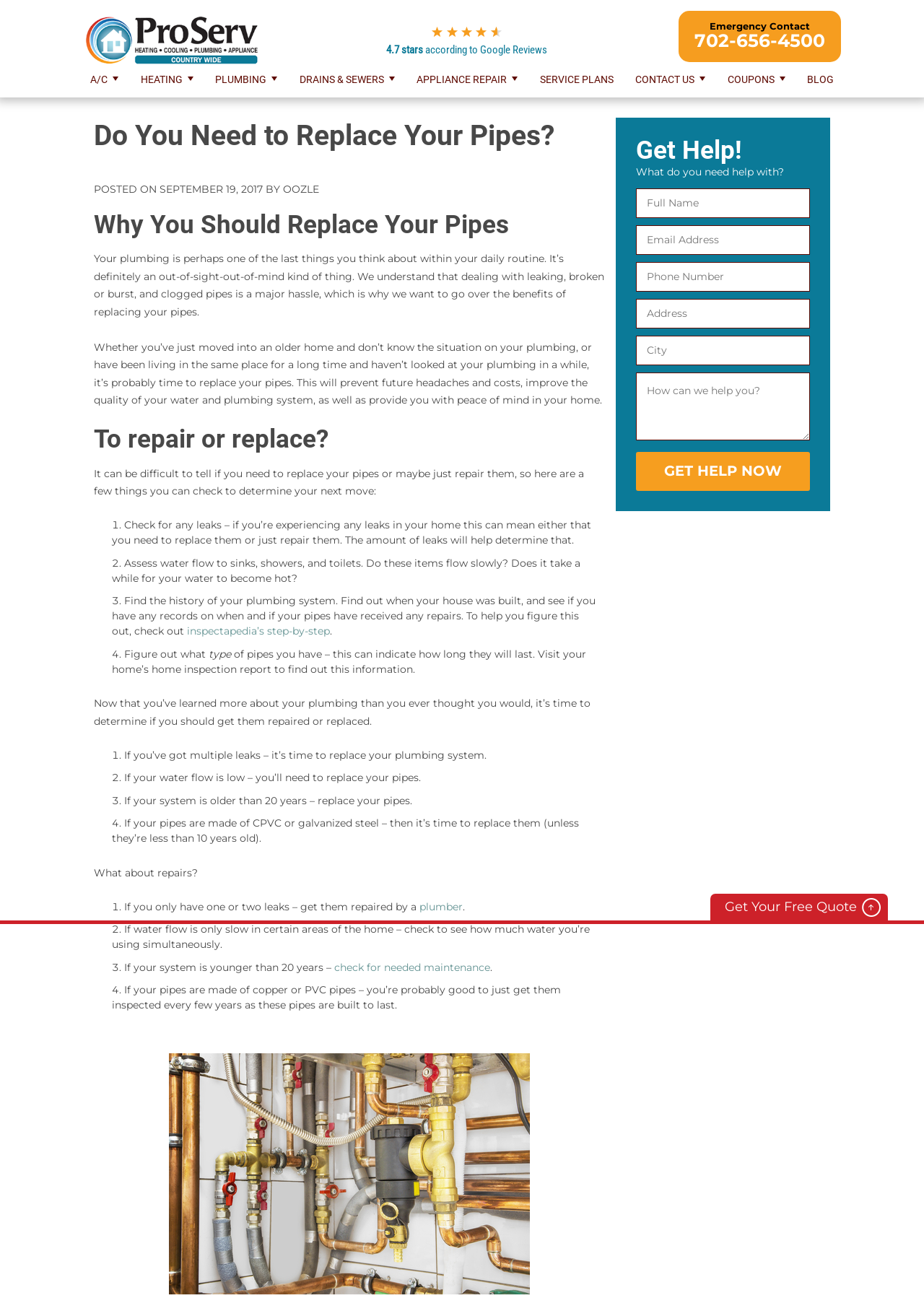Using the provided description inspectapedia’s step-by-step, find the bounding box coordinates for the UI element. Provide the coordinates in (top-left x, top-left y, bottom-right x, bottom-right y) format, ensuring all values are between 0 and 1.

[0.202, 0.481, 0.357, 0.491]